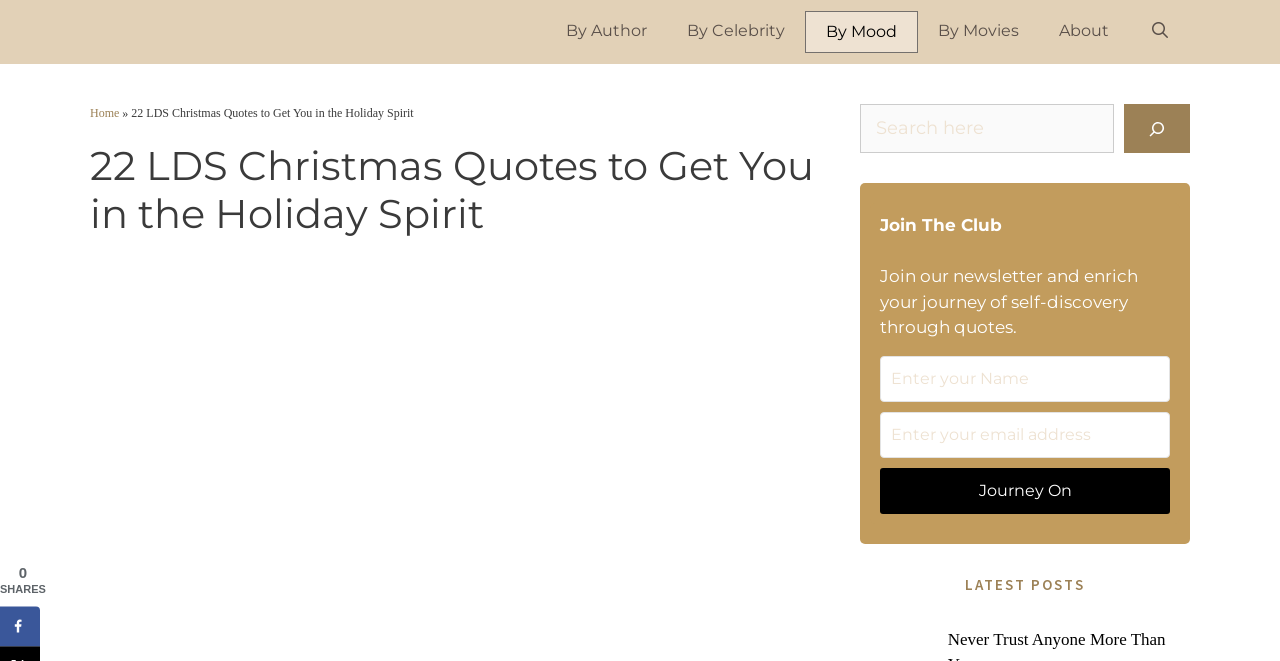Use a single word or phrase to answer the question:
How many navigation links are available?

6